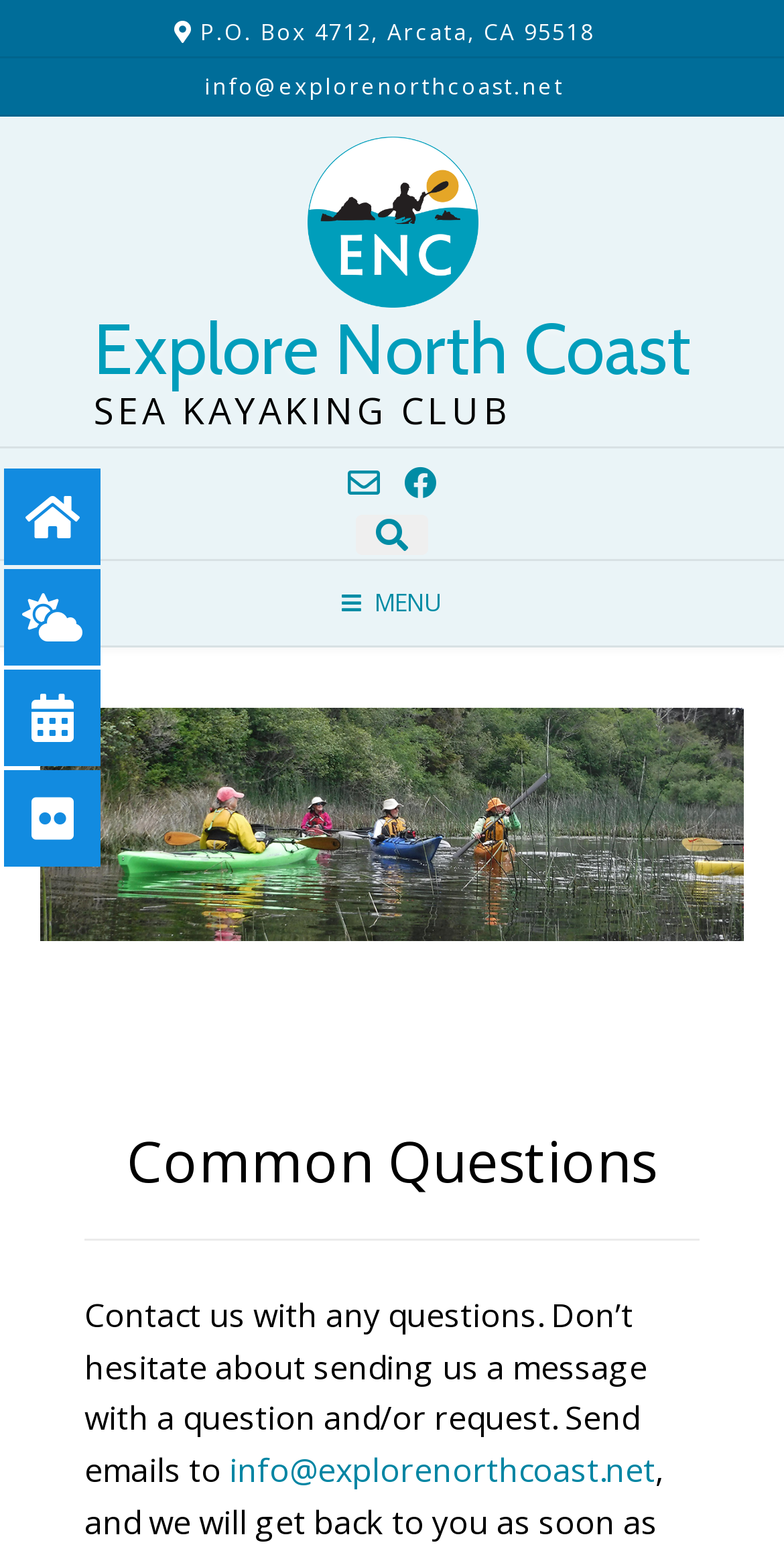Could you highlight the region that needs to be clicked to execute the instruction: "Click the Facebook link"?

[0.005, 0.367, 0.128, 0.43]